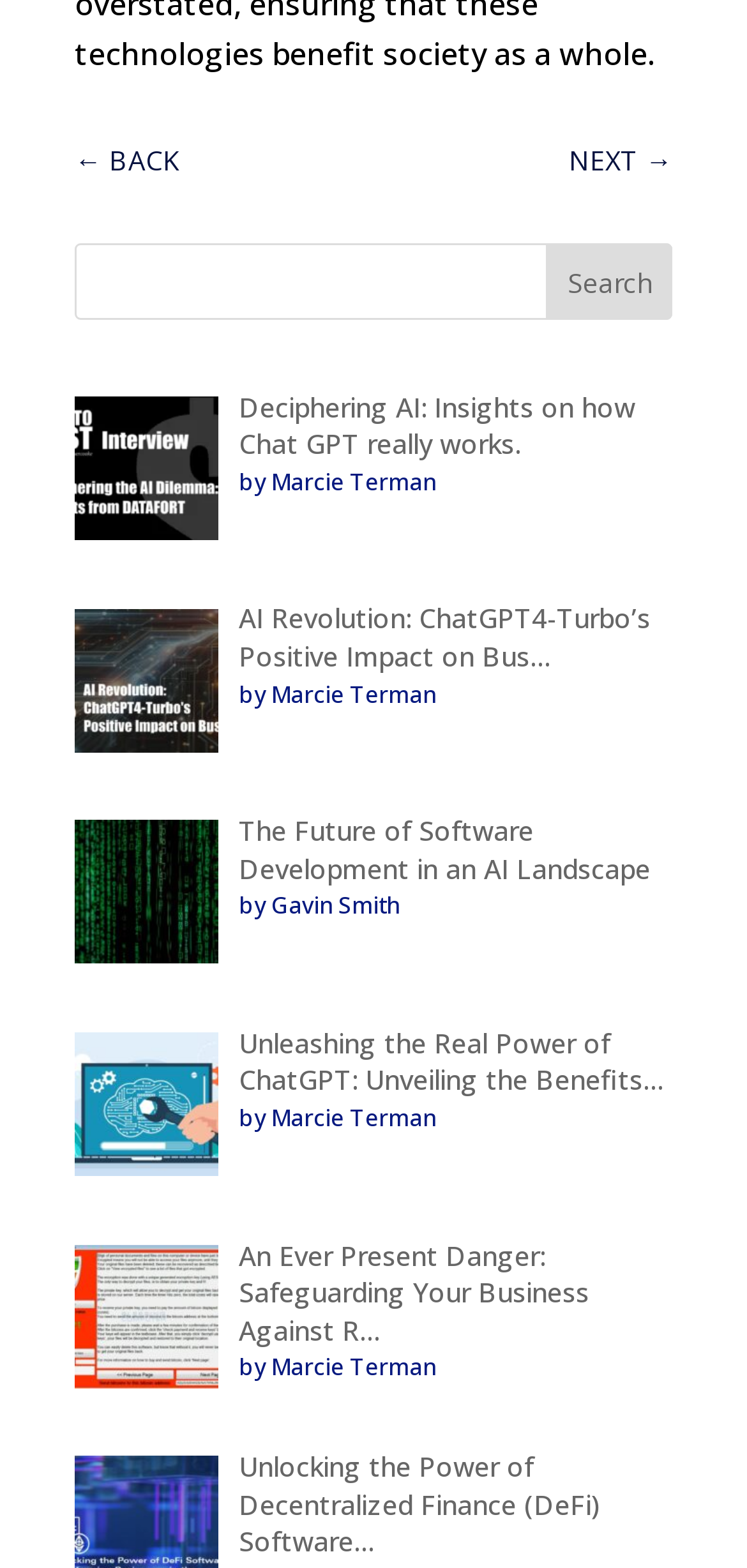What is the author of the first article?
Using the picture, provide a one-word or short phrase answer.

Marcie Terman